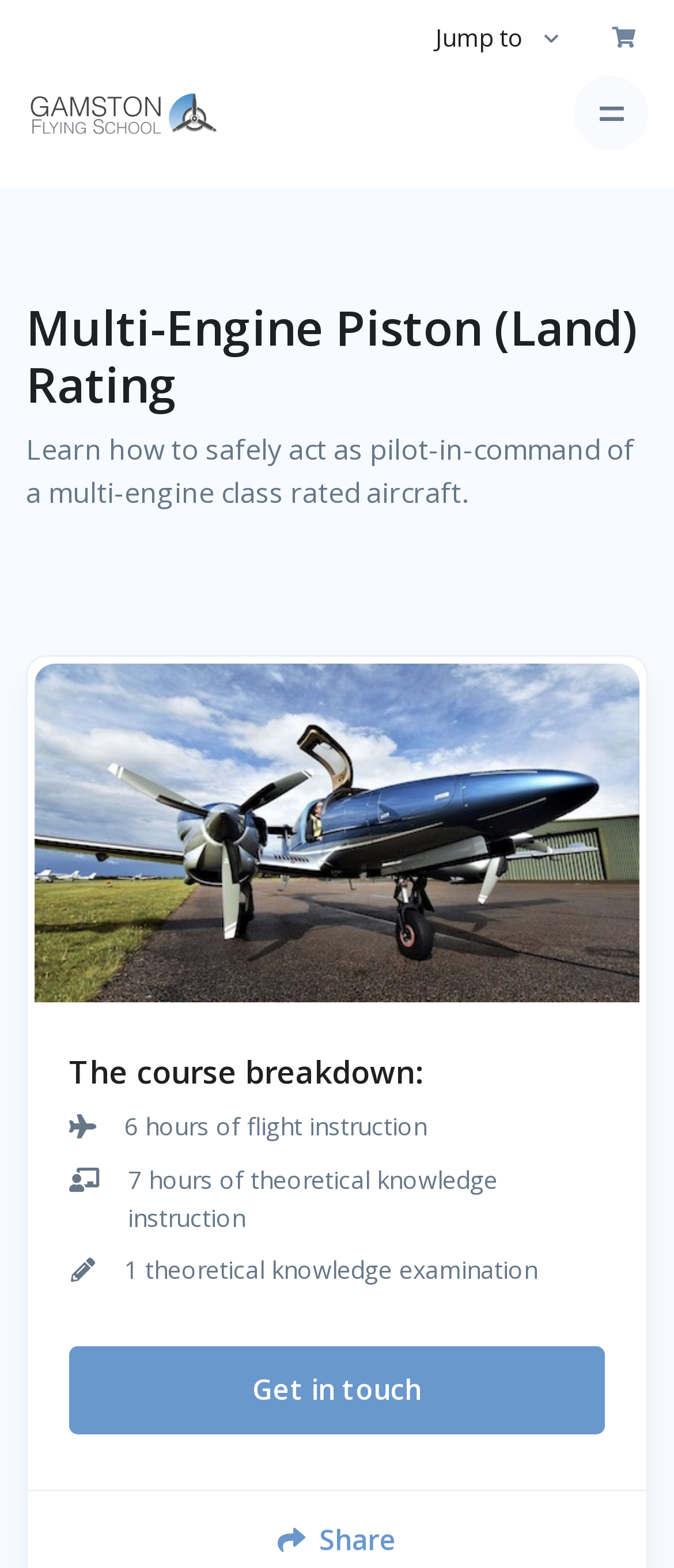Please specify the bounding box coordinates in the format (top-left x, top-left y, bottom-right x, bottom-right y), with all values as floating point numbers between 0 and 1. Identify the bounding box of the UI element described by: Get in touch

[0.103, 0.858, 0.897, 0.915]